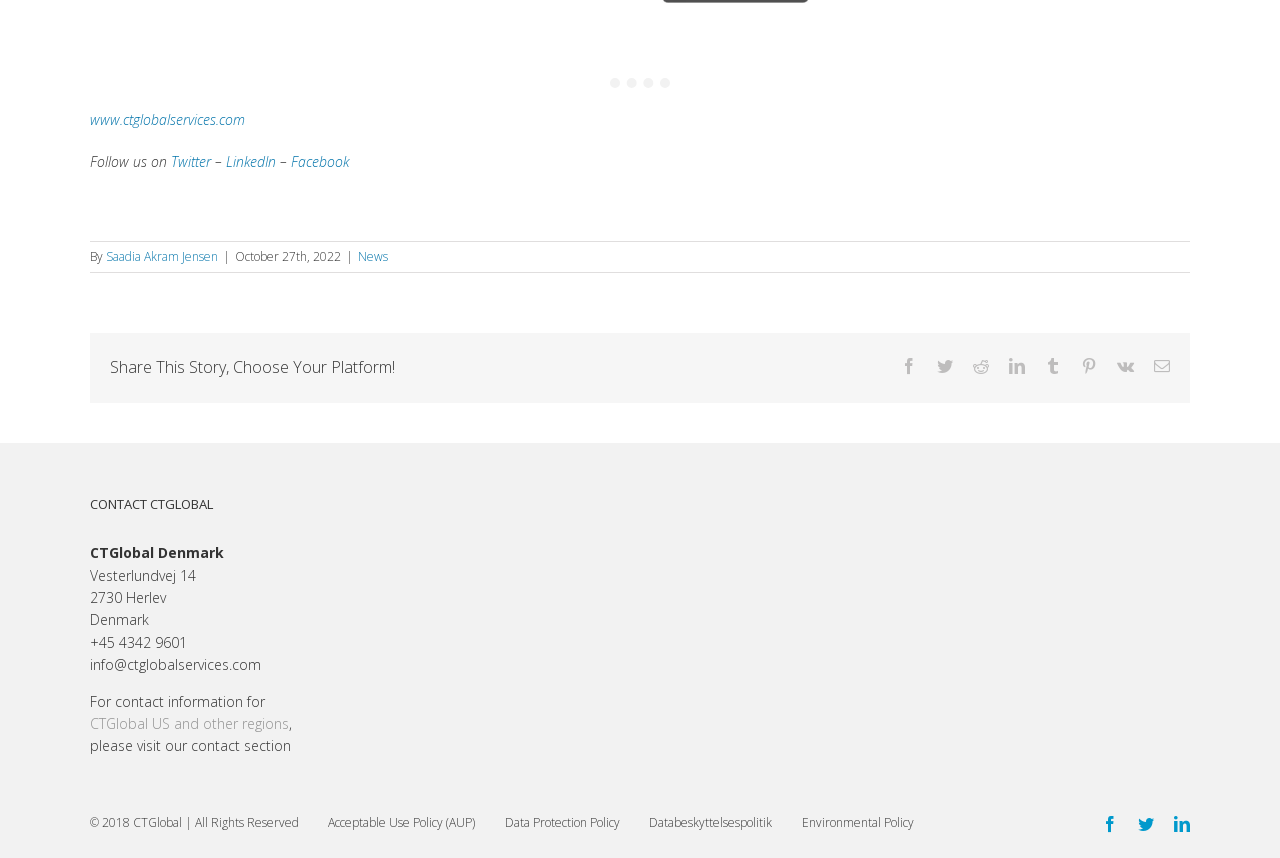Bounding box coordinates should be in the format (top-left x, top-left y, bottom-right x, bottom-right y) and all values should be floating point numbers between 0 and 1. Determine the bounding box coordinate for the UI element described as: CTGlobal US and other regions

[0.07, 0.832, 0.226, 0.854]